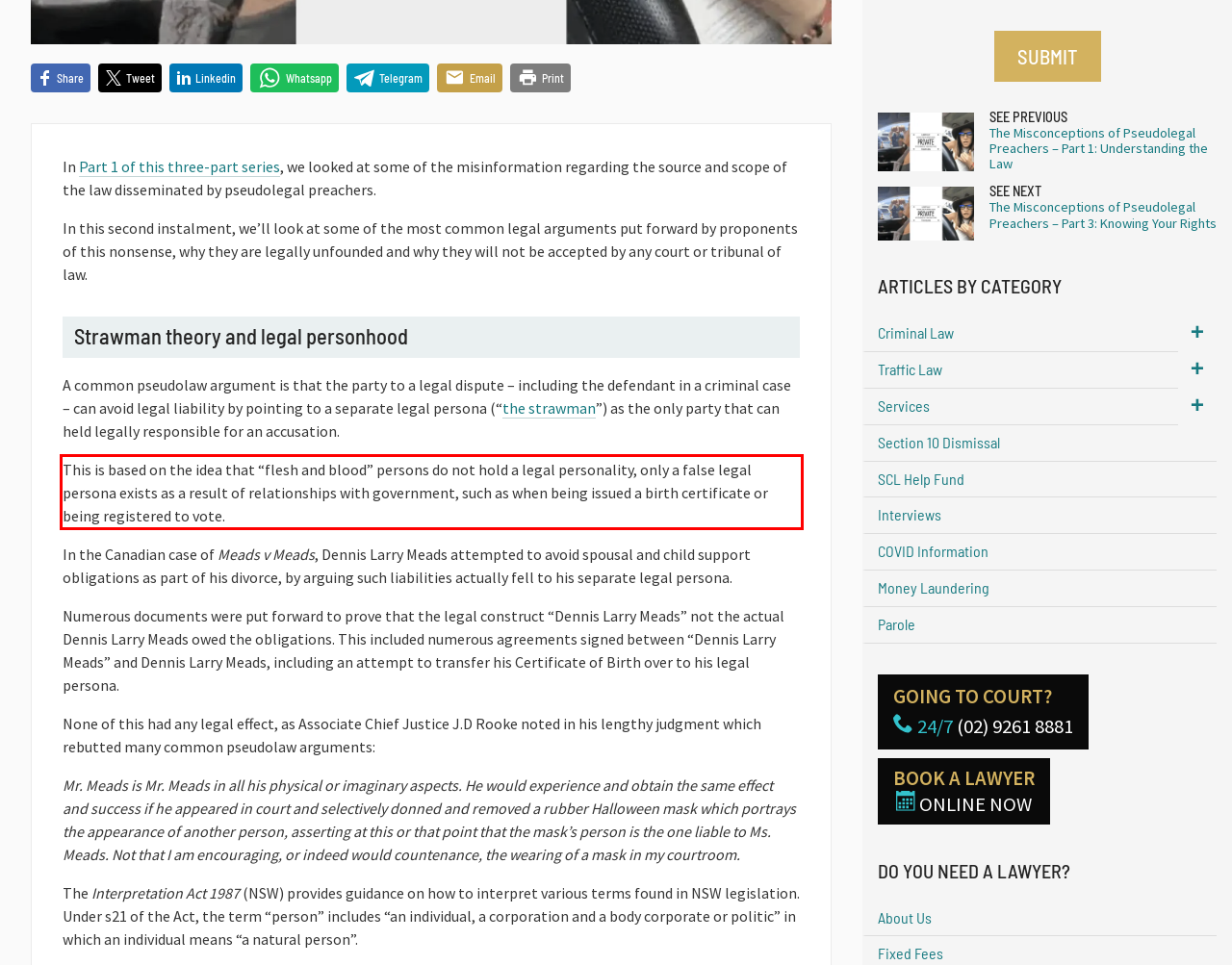You have a webpage screenshot with a red rectangle surrounding a UI element. Extract the text content from within this red bounding box.

This is based on the idea that “flesh and blood” persons do not hold a legal personality, only a false legal persona exists as a result of relationships with government, such as when being issued a birth certificate or being registered to vote.